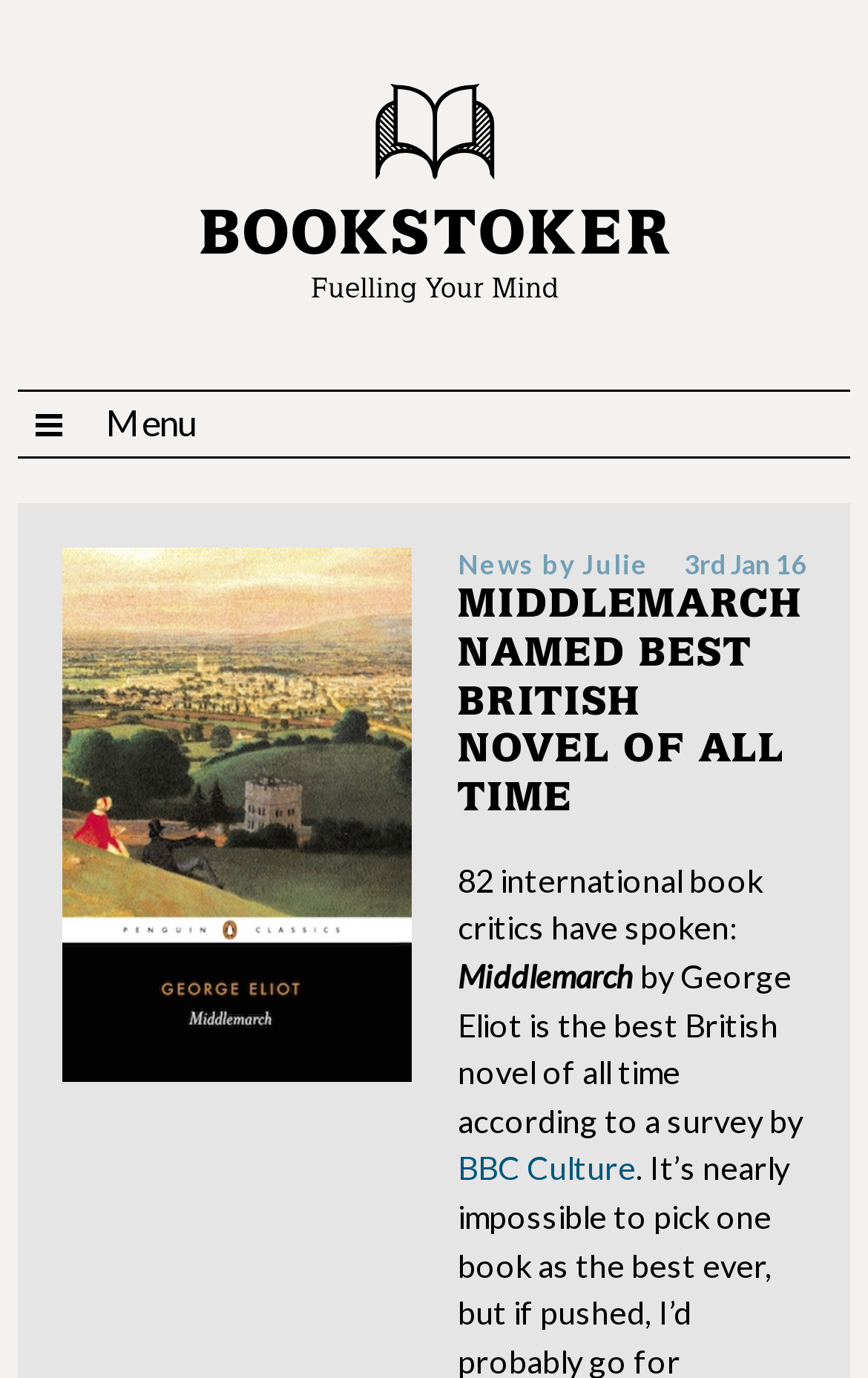Please examine the image and answer the question with a detailed explanation:
Who wrote the novel Middlemarch?

I found the answer by looking at the text 'Middlemarch by George Eliot is the best British novel of all time according to a survey by BBC Culture.' which is located in the middle of the webpage, and it clearly states that George Eliot is the author of the novel Middlemarch.